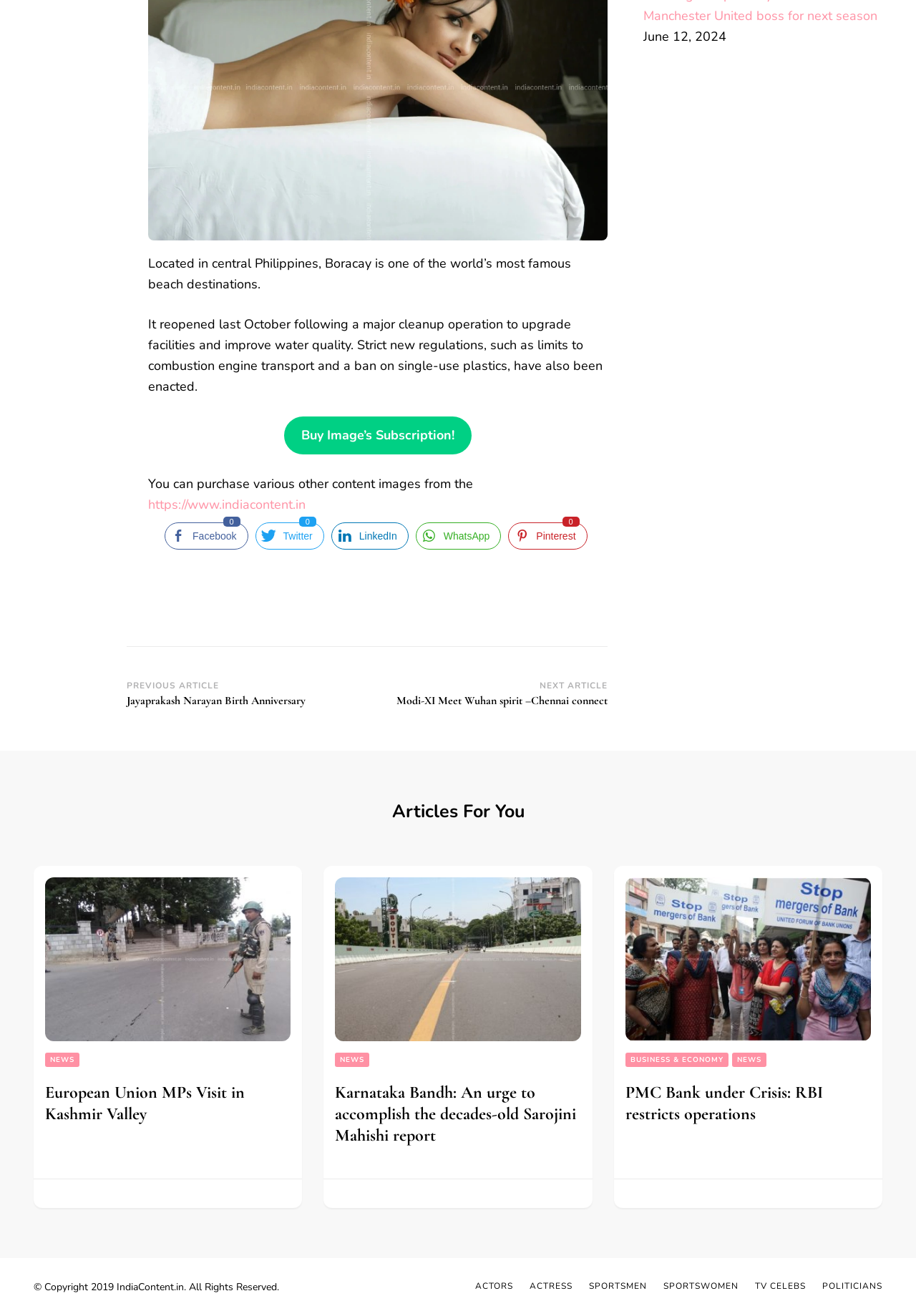Calculate the bounding box coordinates for the UI element based on the following description: "Previous ArticleJayaprakash Narayan Birth Anniversary". Ensure the coordinates are four float numbers between 0 and 1, i.e., [left, top, right, bottom].

[0.138, 0.518, 0.39, 0.538]